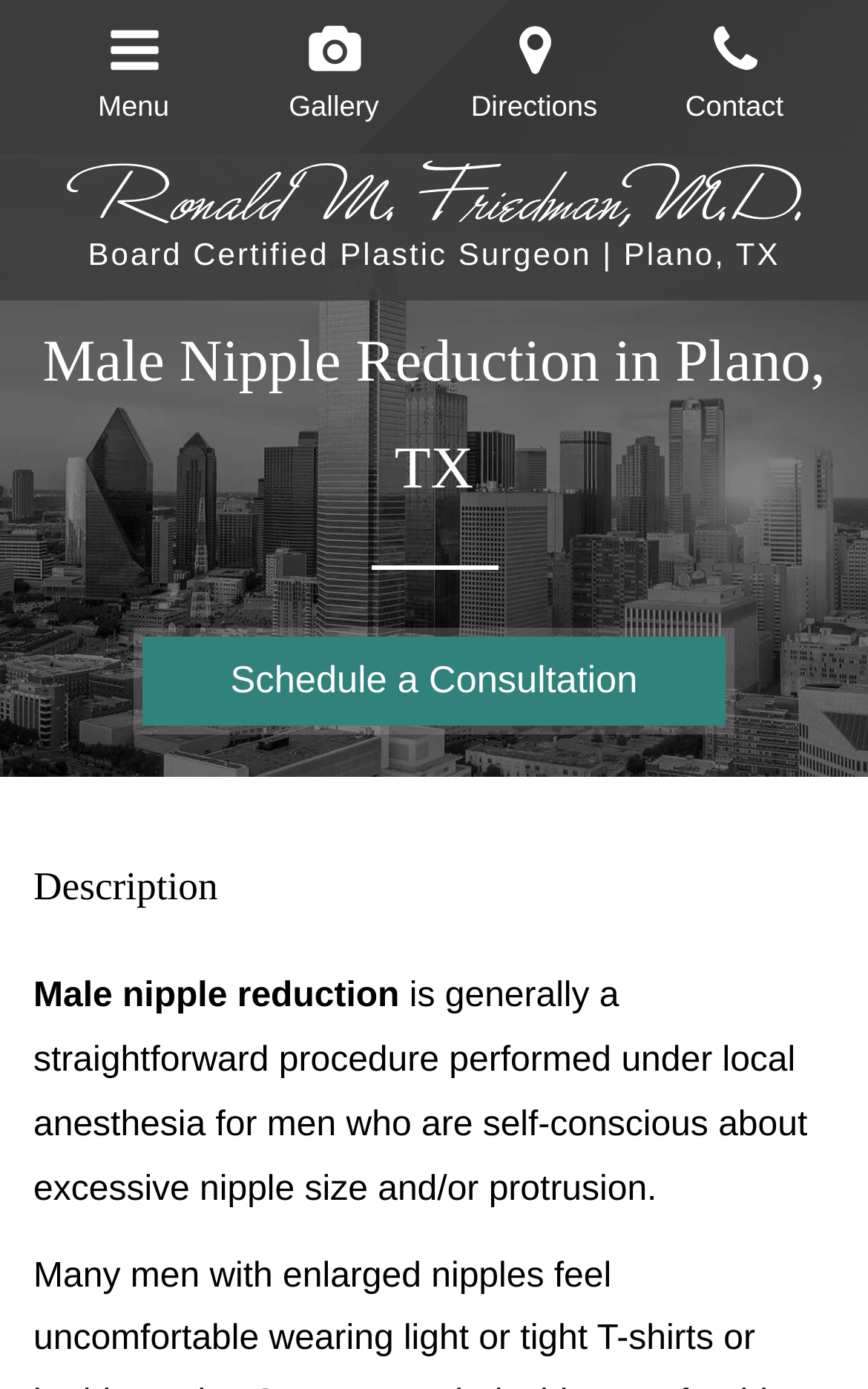Highlight the bounding box of the UI element that corresponds to this description: "Skip to content".

[0.321, 0.04, 0.744, 0.104]